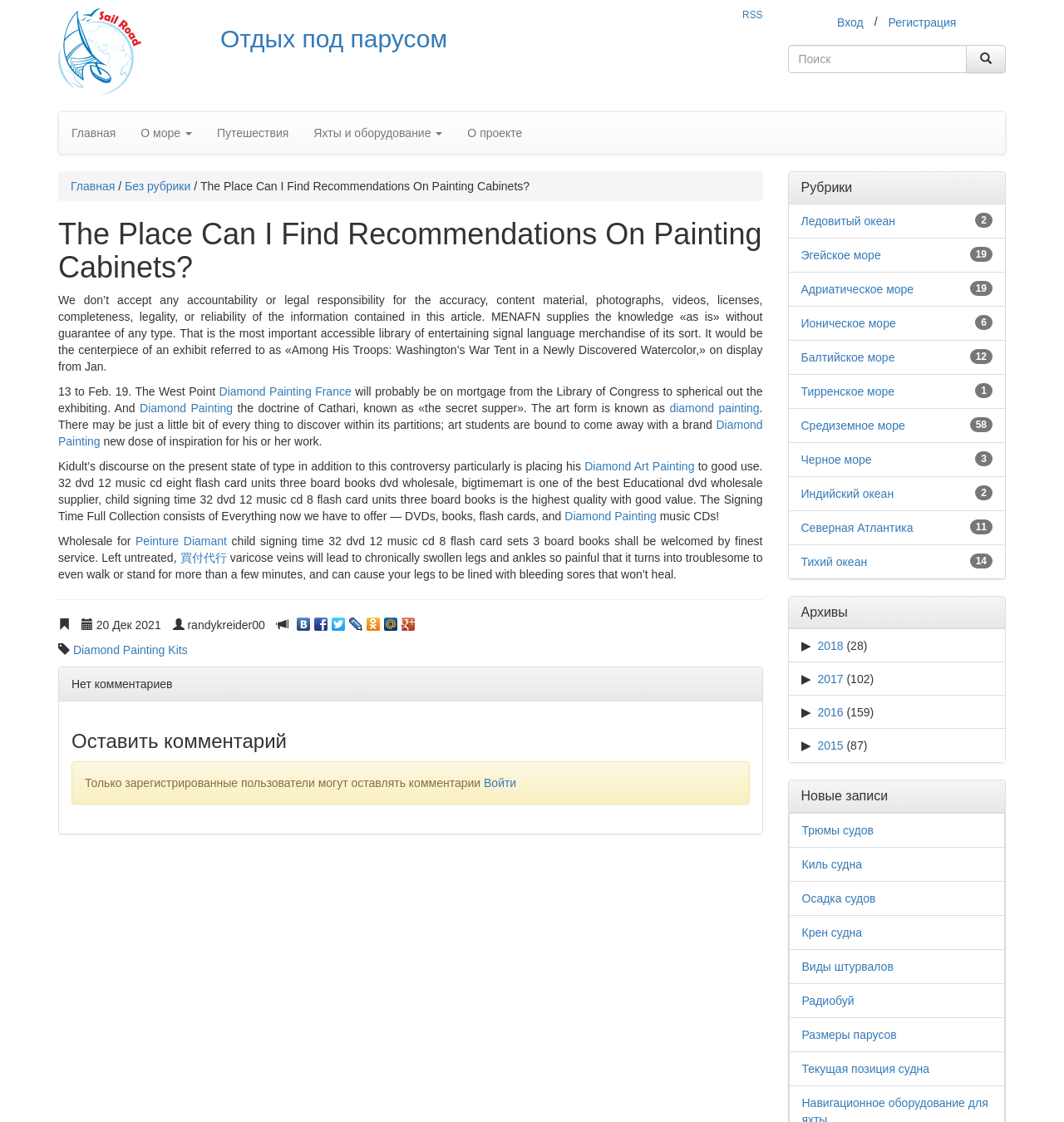What is the date of the article?
Look at the image and provide a detailed response to the question.

The date of the article can be found at the bottom of the webpage, where it says '20 Дек 2021'.